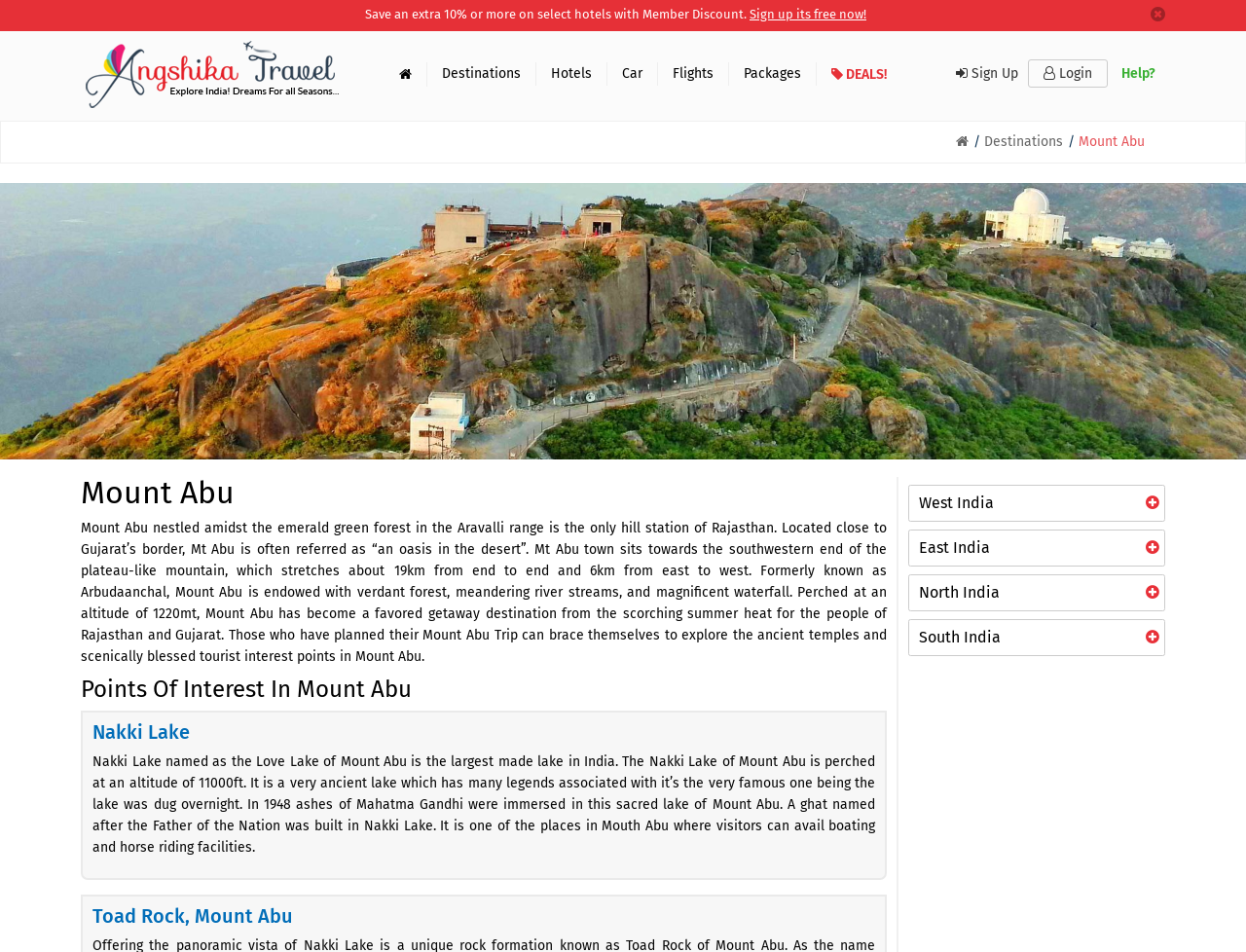Determine the bounding box coordinates for the area you should click to complete the following instruction: "Sign up for membership".

[0.602, 0.007, 0.695, 0.022]